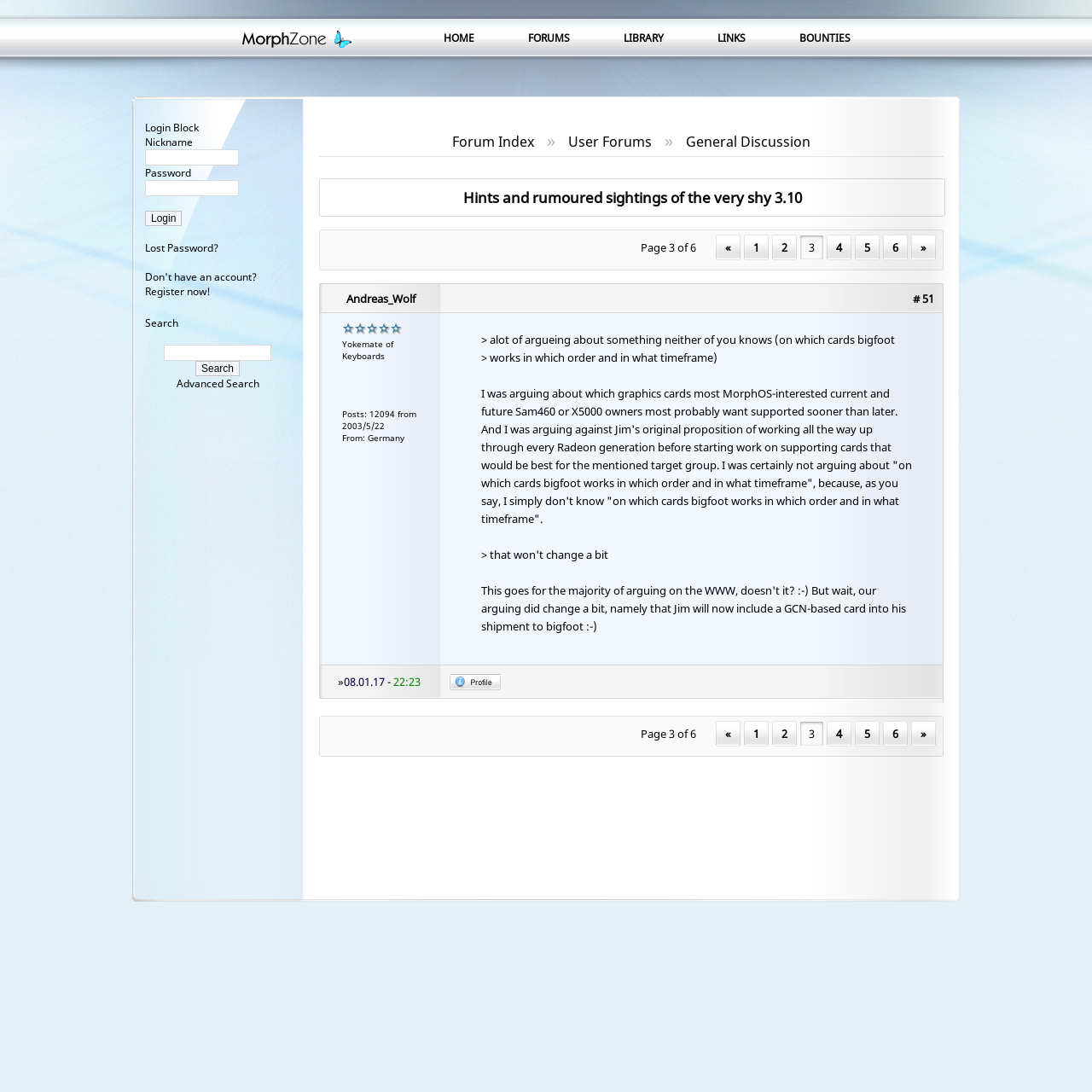Pinpoint the bounding box coordinates for the area that should be clicked to perform the following instruction: "Click on the 'Profile' link".

[0.412, 0.621, 0.459, 0.635]